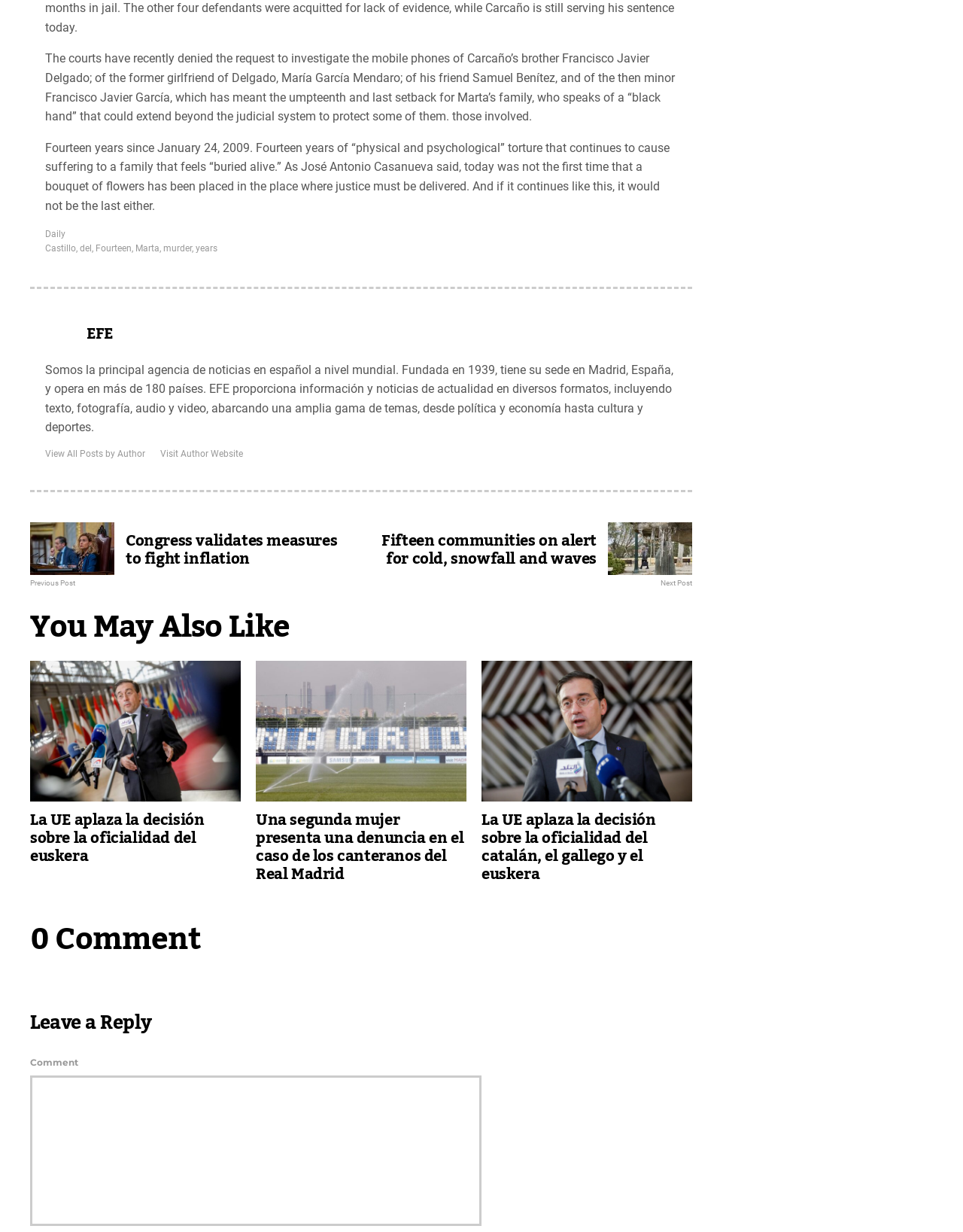Provide the bounding box for the UI element matching this description: "View All Posts by Author".

[0.047, 0.364, 0.151, 0.373]